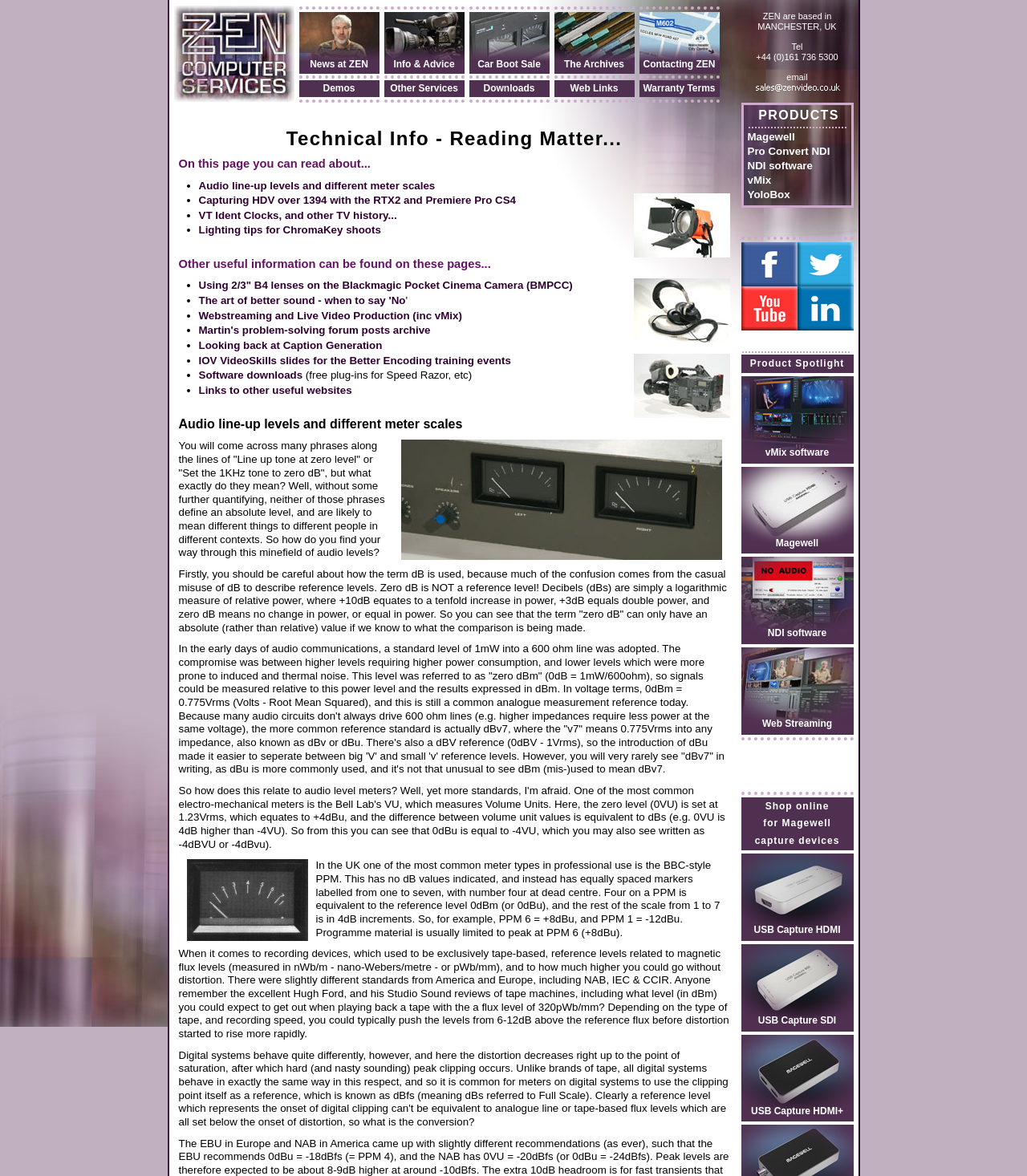Based on the description "alt="zencomputer on LinkedIn"", find the bounding box of the specified UI element.

[0.776, 0.272, 0.831, 0.283]